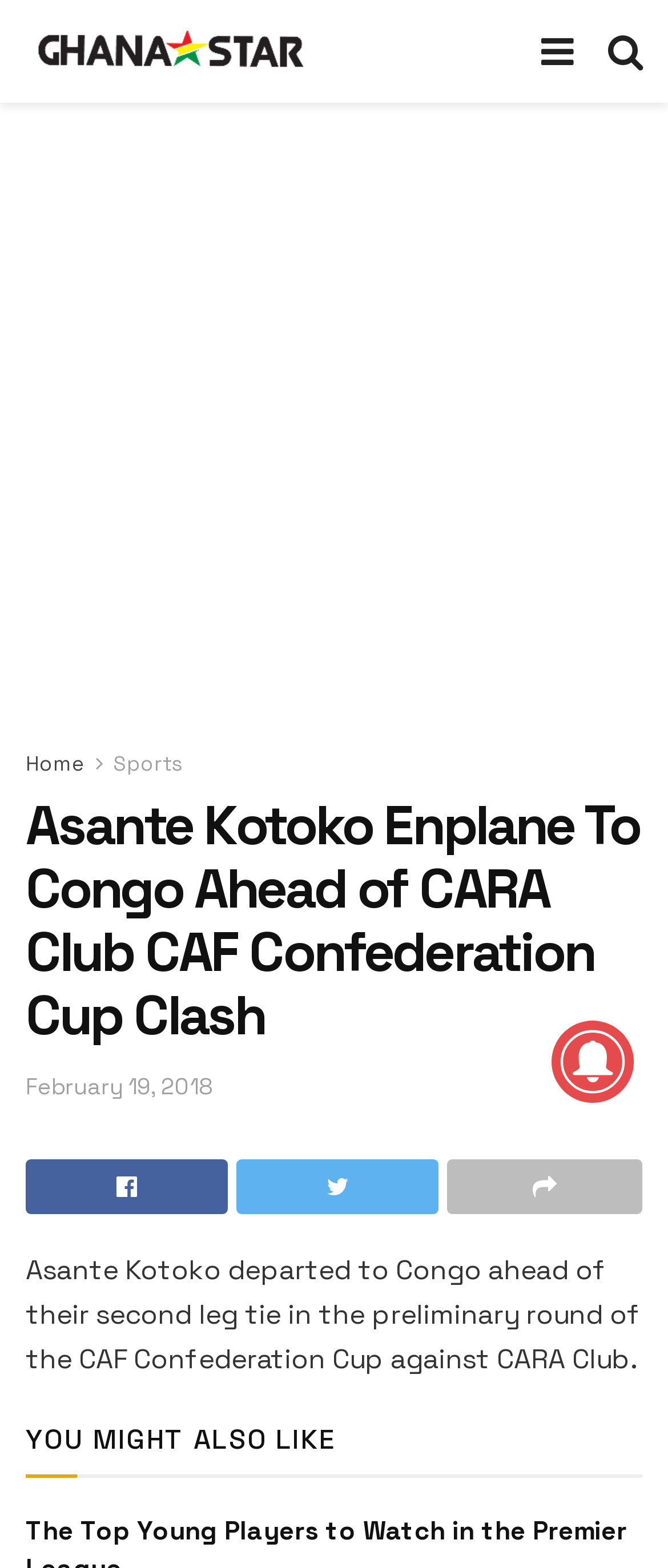What is the name of the football team?
Look at the image and respond with a one-word or short phrase answer.

Asante Kotoko